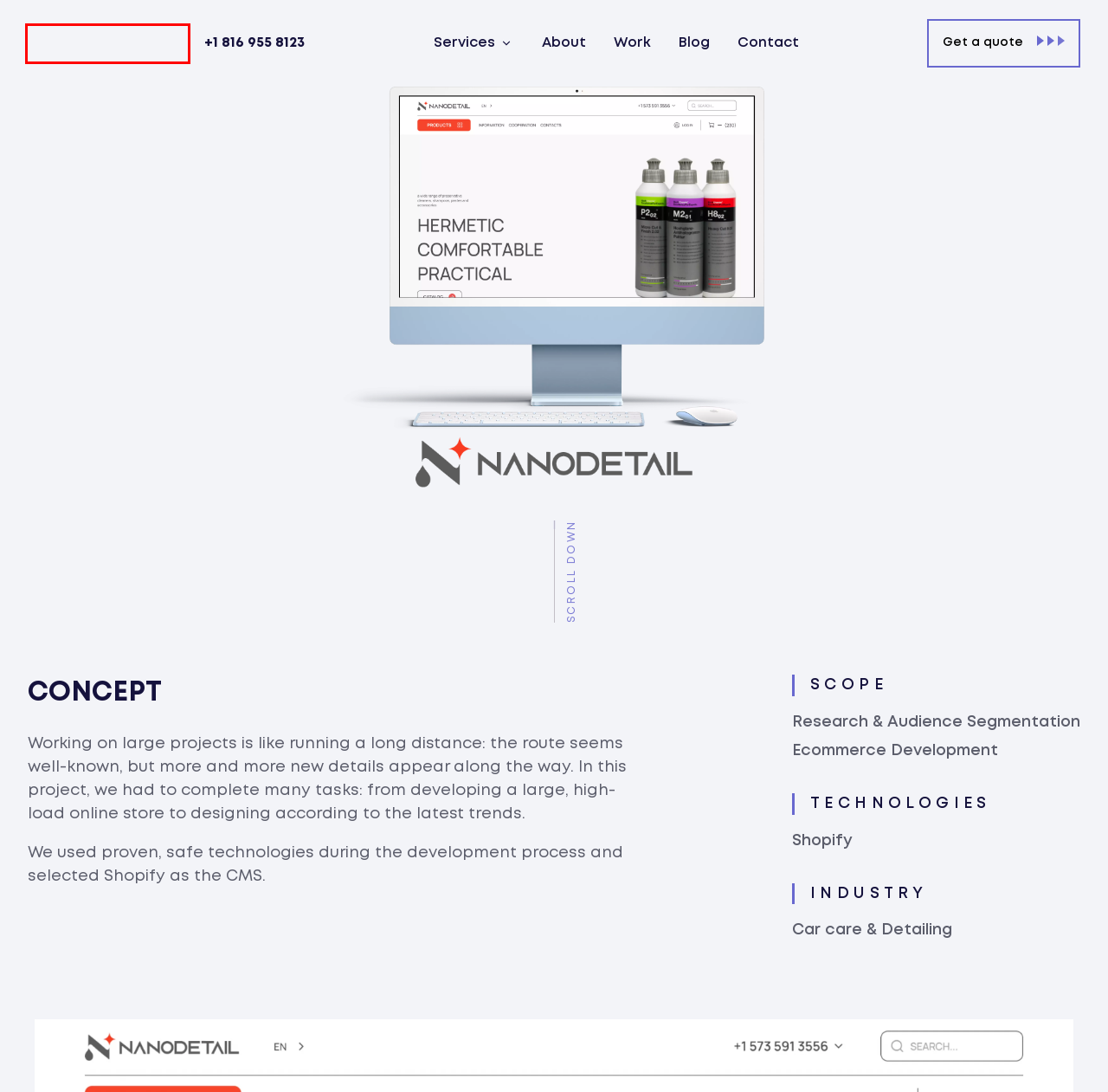You have a screenshot of a webpage with a red bounding box highlighting a UI element. Your task is to select the best webpage description that corresponds to the new webpage after clicking the element. Here are the descriptions:
A. Work - Come Back Agency
B. Brief - Come Back Agency
C. Contact - Come Back Agency
D. Holz Energy - Come Back Agency
E. Home - Come Back Agency
F. Berserk - Come Back Agency
G. Blog - Come Back Agency
H. About - Come Back Agency

E